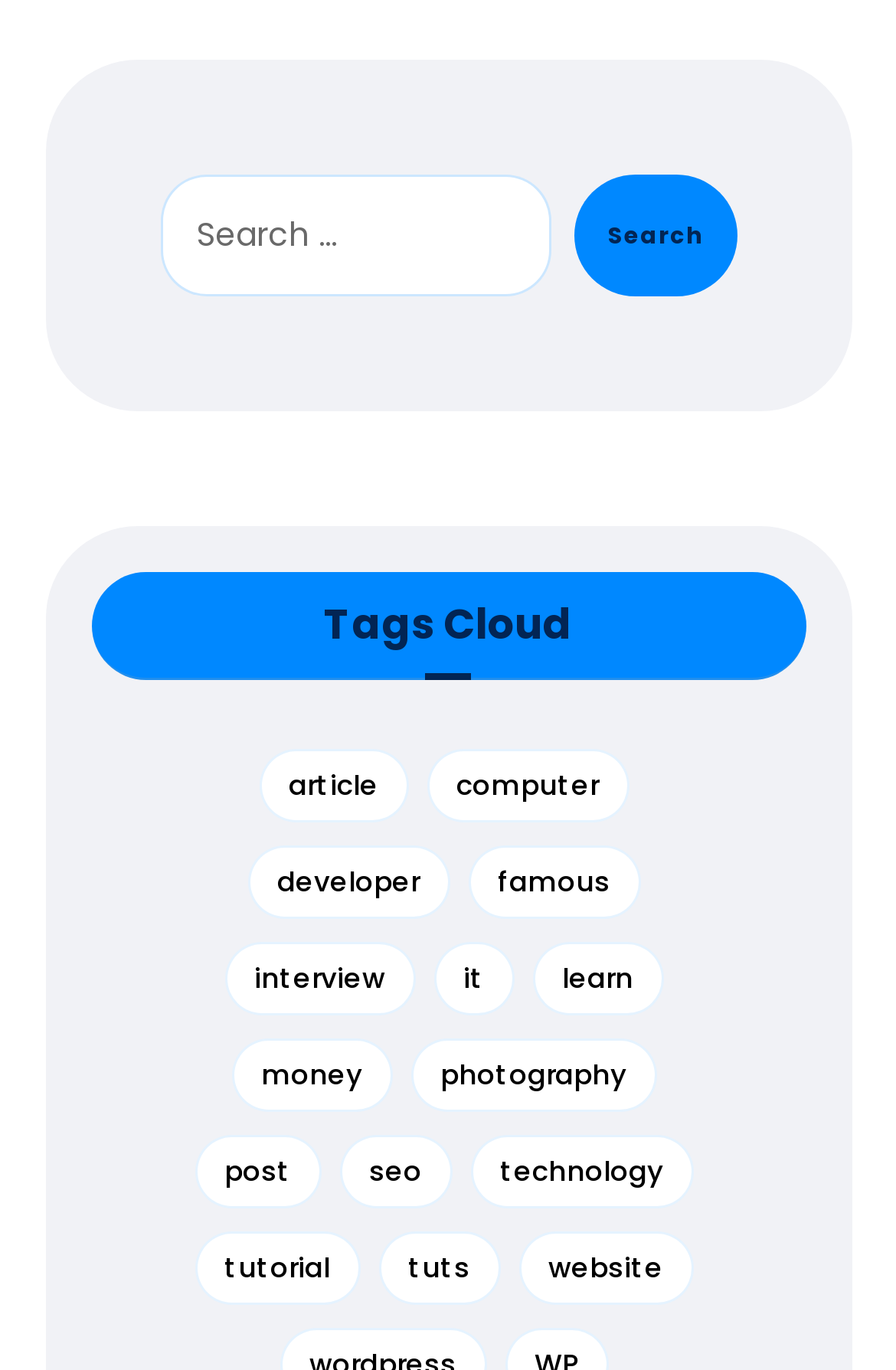How many items are associated with the 'article' tag?
Provide a detailed answer to the question using information from the image.

I looked at the link with the text 'article (4 items)' under the 'Tags Cloud' heading and found that it has 4 items associated with it.